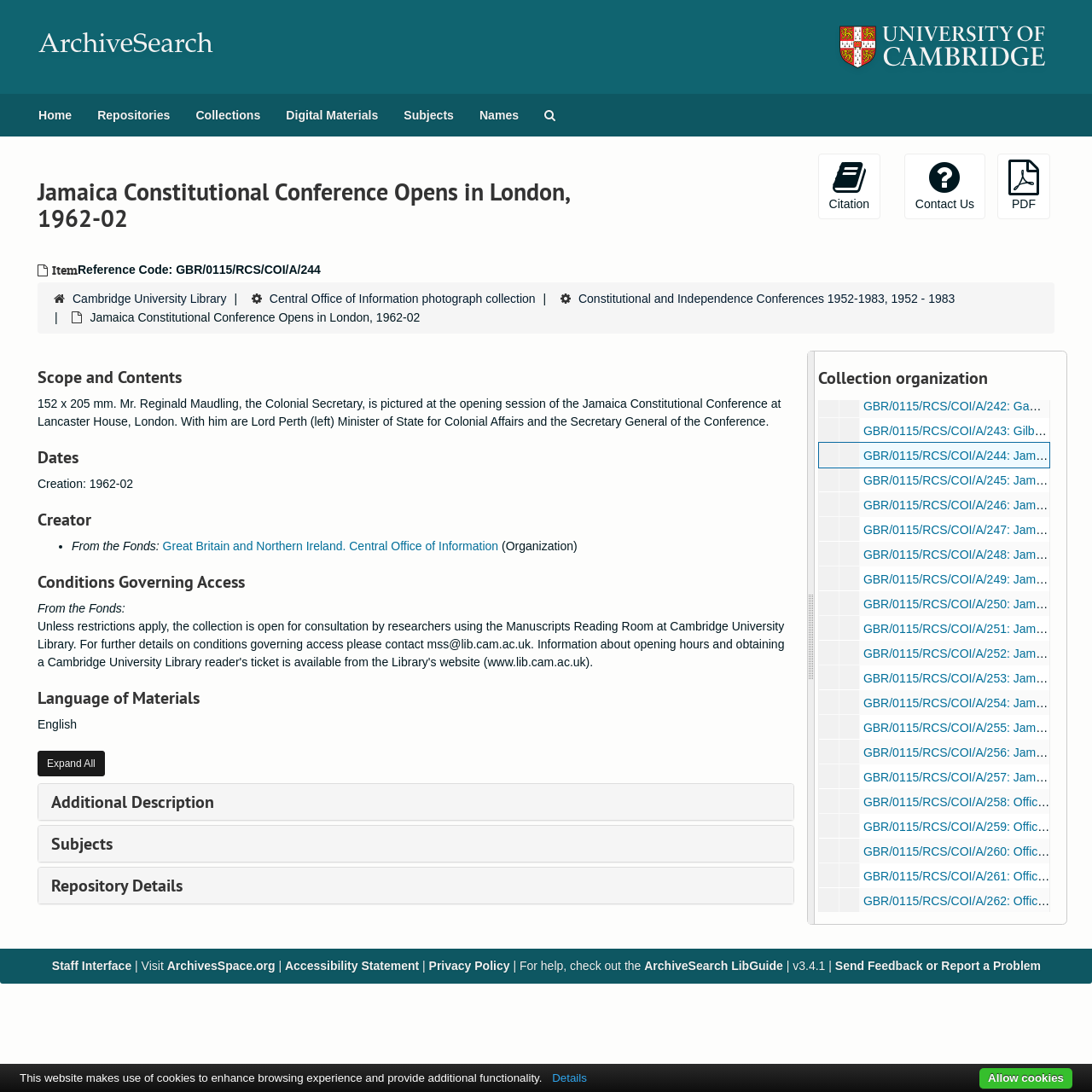Please answer the following question using a single word or phrase: 
What is the reference code of the item?

GBR/0115/RCS/COI/A/244